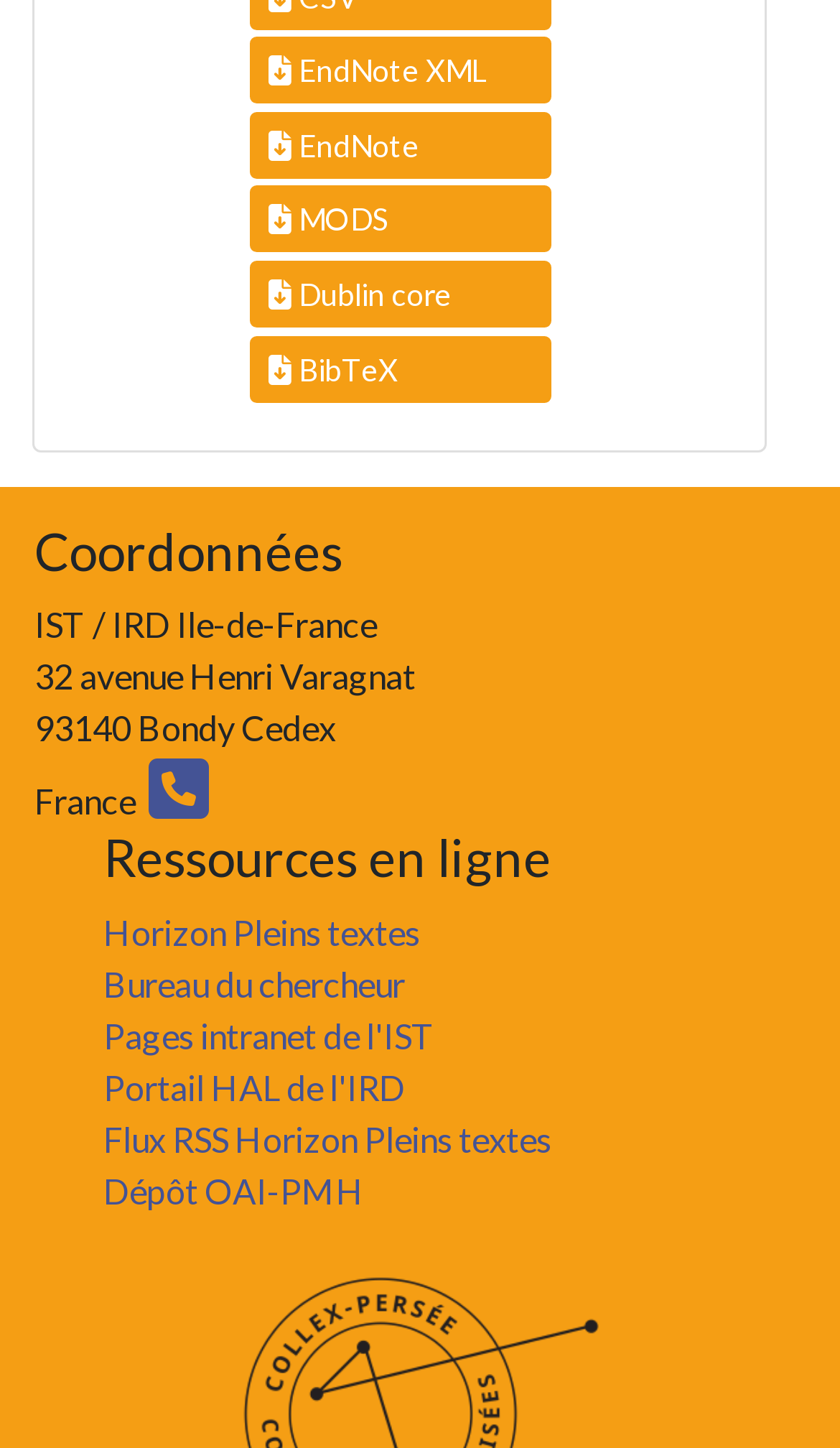Please provide a comprehensive answer to the question based on the screenshot: What is the symbol next to 'France'?

I looked at the element next to the static text 'France' and found a link element with the OCR text '', which represents a flag symbol.